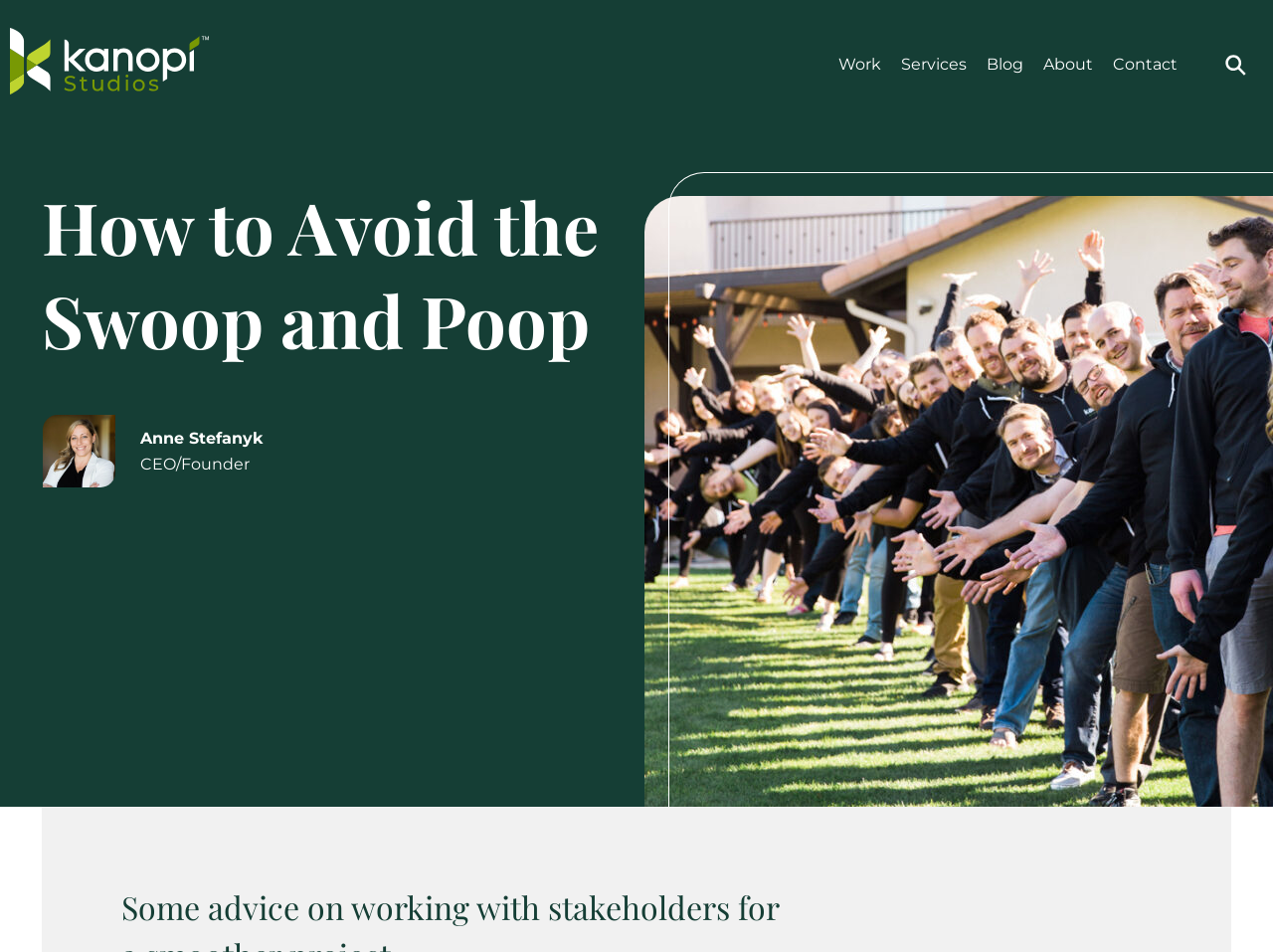Find the bounding box coordinates of the element's region that should be clicked in order to follow the given instruction: "read the blog". The coordinates should consist of four float numbers between 0 and 1, i.e., [left, top, right, bottom].

[0.775, 0.057, 0.804, 0.077]